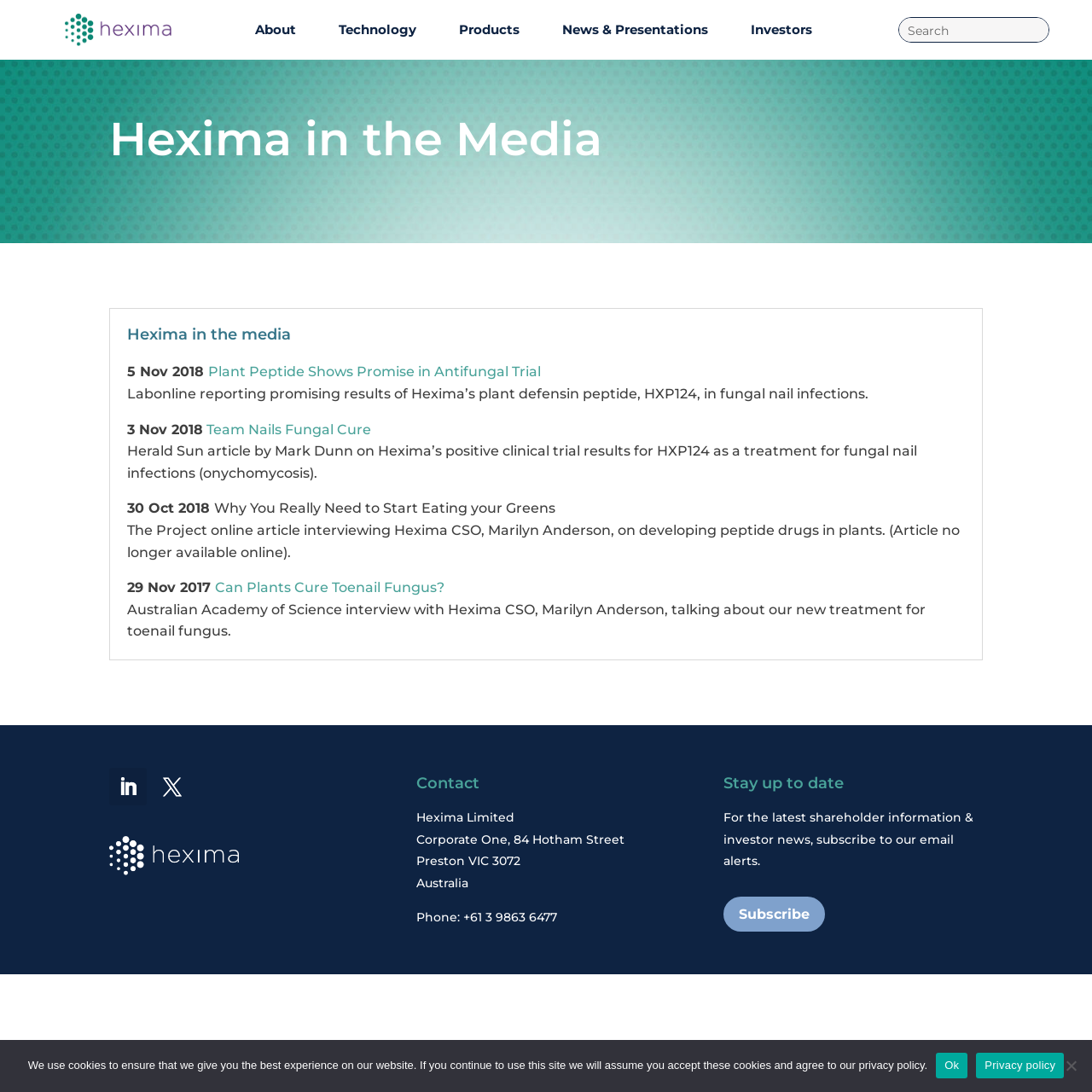Determine the bounding box coordinates for the area that needs to be clicked to fulfill this task: "Click on About". The coordinates must be given as four float numbers between 0 and 1, i.e., [left, top, right, bottom].

[0.225, 0.012, 0.279, 0.043]